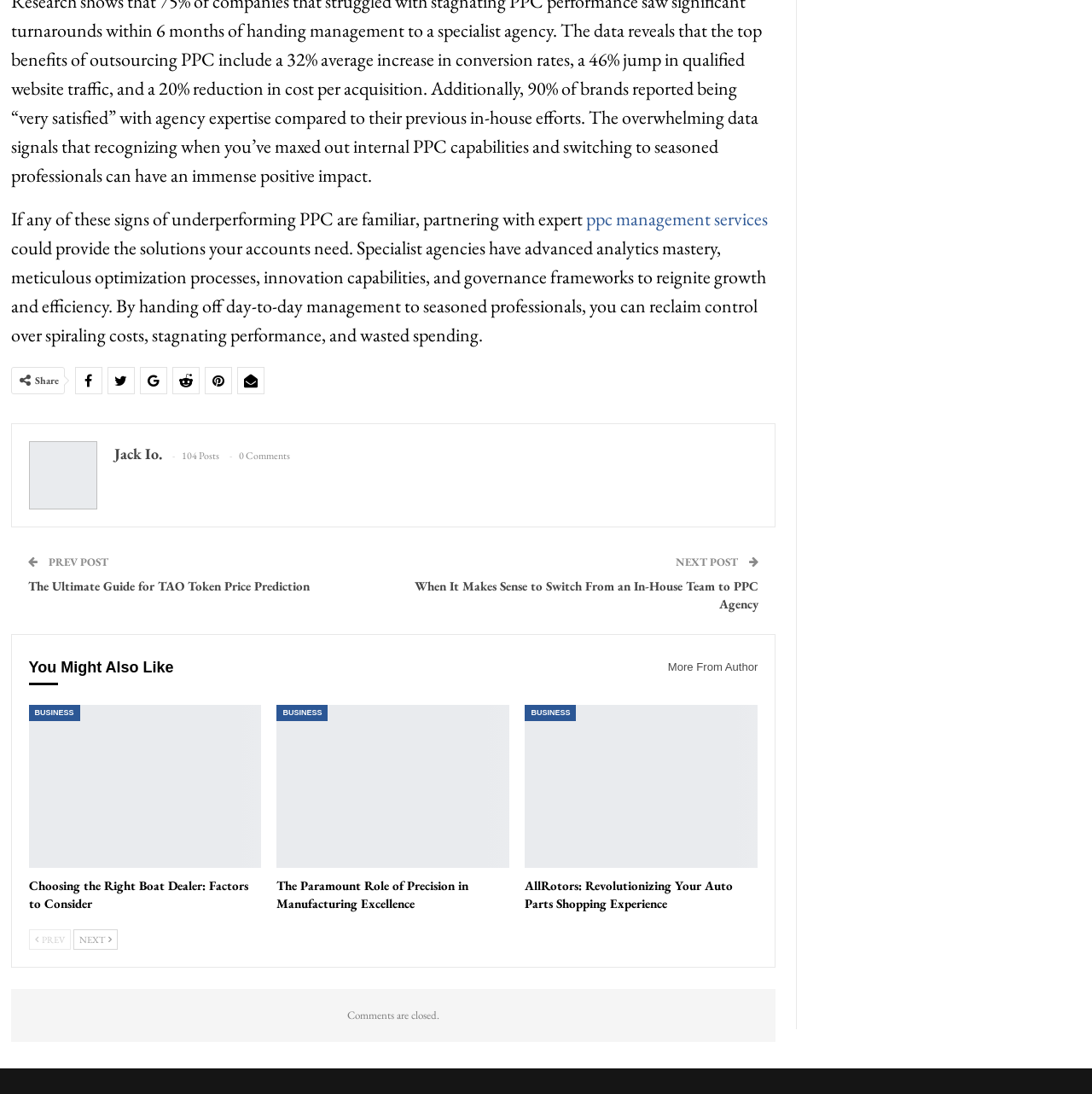Identify the bounding box coordinates for the UI element mentioned here: "You might also like". Provide the coordinates as four float values between 0 and 1, i.e., [left, top, right, bottom].

[0.026, 0.602, 0.159, 0.619]